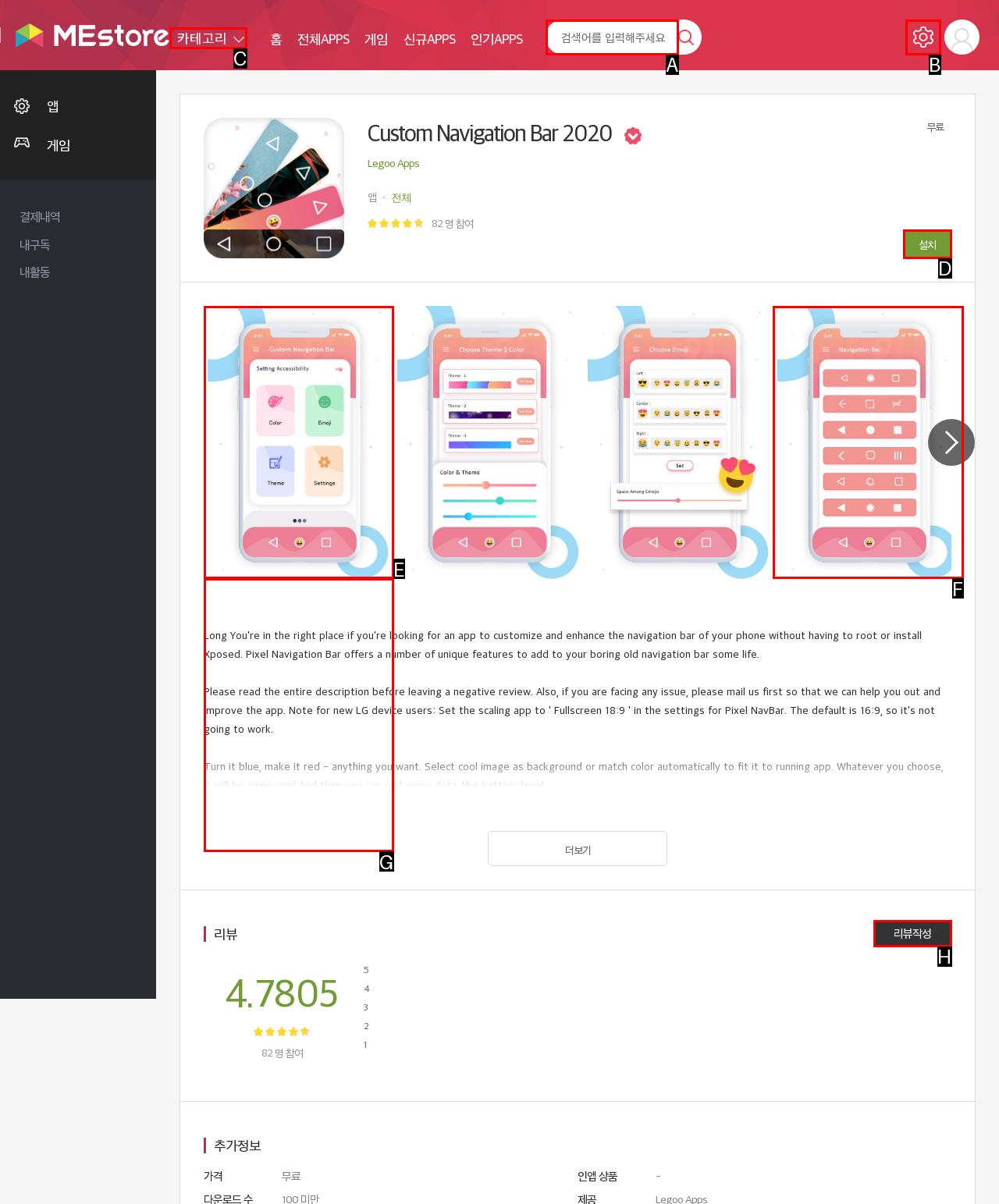Given the description: parent_node: 검색 name="word" placeholder="검색어를 입력해주세요", pick the option that matches best and answer with the corresponding letter directly.

A